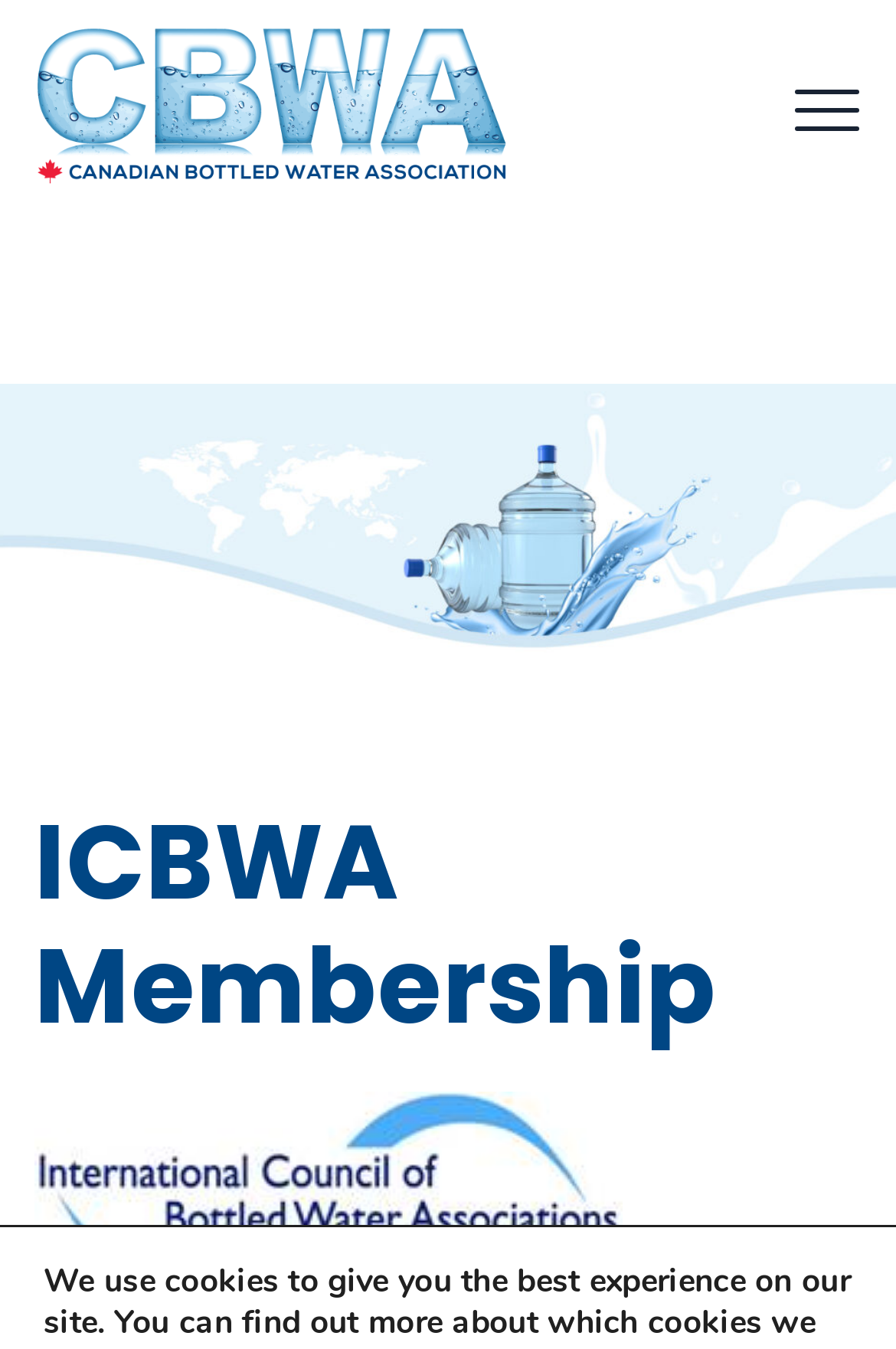Illustrate the webpage's structure and main components comprehensively.

The webpage is about ICBWA Membership, which is part of the Canadian Bottled Water Association (CBWA). At the top left of the page, there is a heading that displays the organization's name, "CBWA | Canadian Bottled Water Association", which is also a link. Below this heading, there are two identical images, likely the organization's logo. 

On the top right side of the page, there is a button with no text. 

Below the top section, there is a main header that spans almost the entire width of the page, which contains the title "ICBWA Membership". This title is prominently displayed, indicating that the page is focused on providing information about membership in the ICBWA.